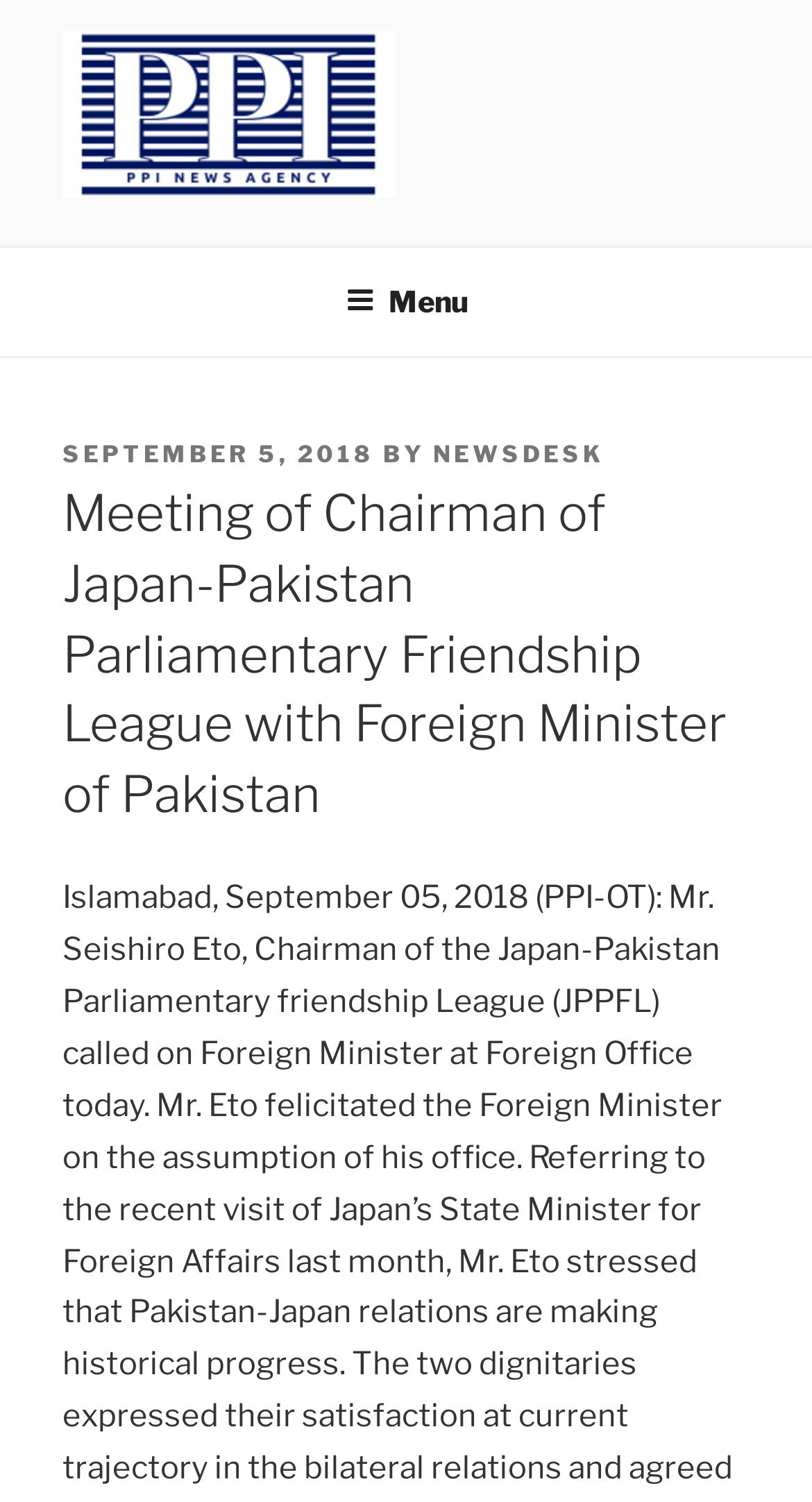Predict the bounding box of the UI element based on the description: "Newsdesk". The coordinates should be four float numbers between 0 and 1, formatted as [left, top, right, bottom].

[0.533, 0.293, 0.744, 0.312]